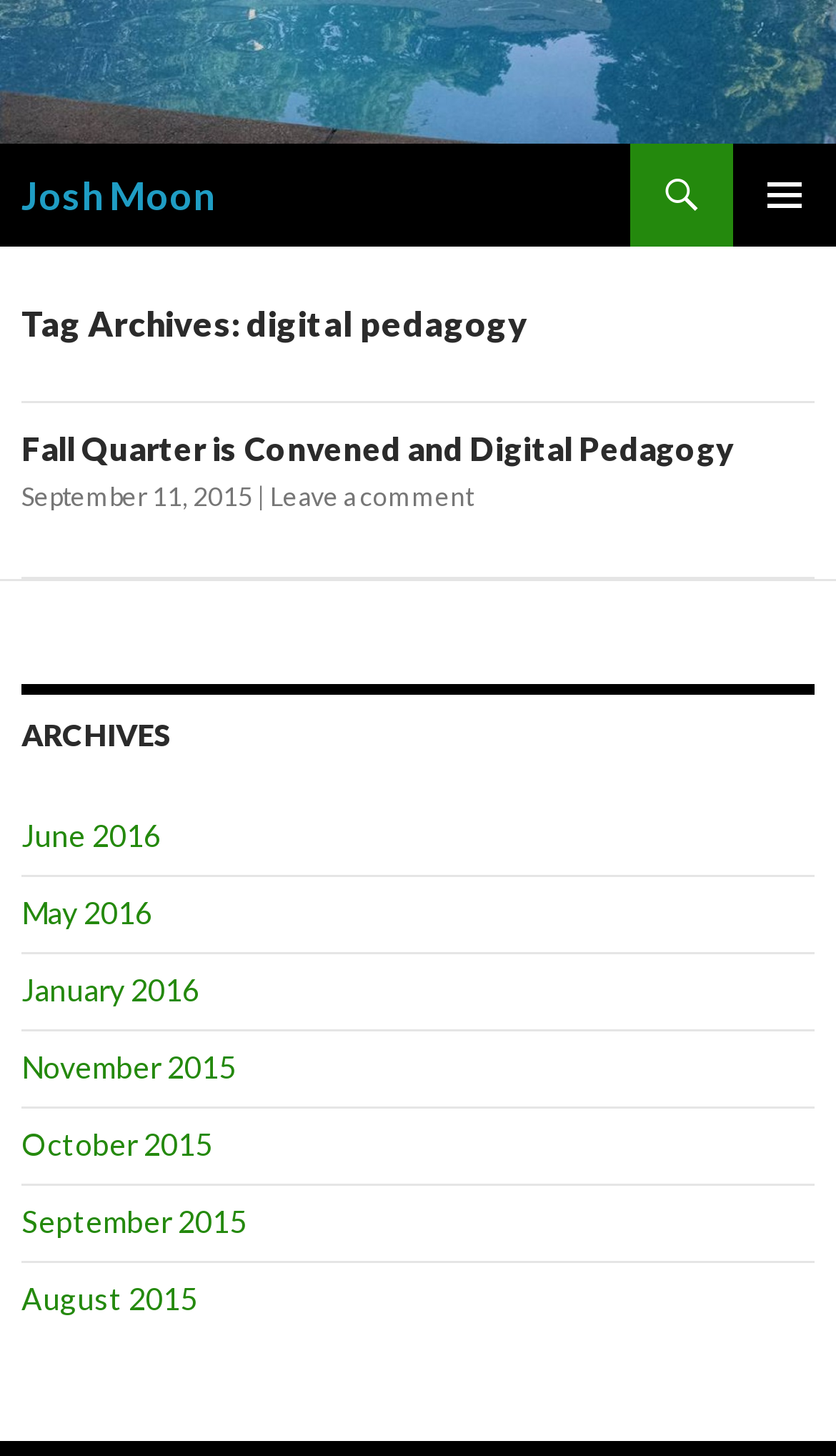Please identify the bounding box coordinates of the element's region that I should click in order to complete the following instruction: "go to Josh Moon's homepage". The bounding box coordinates consist of four float numbers between 0 and 1, i.e., [left, top, right, bottom].

[0.0, 0.032, 1.0, 0.06]